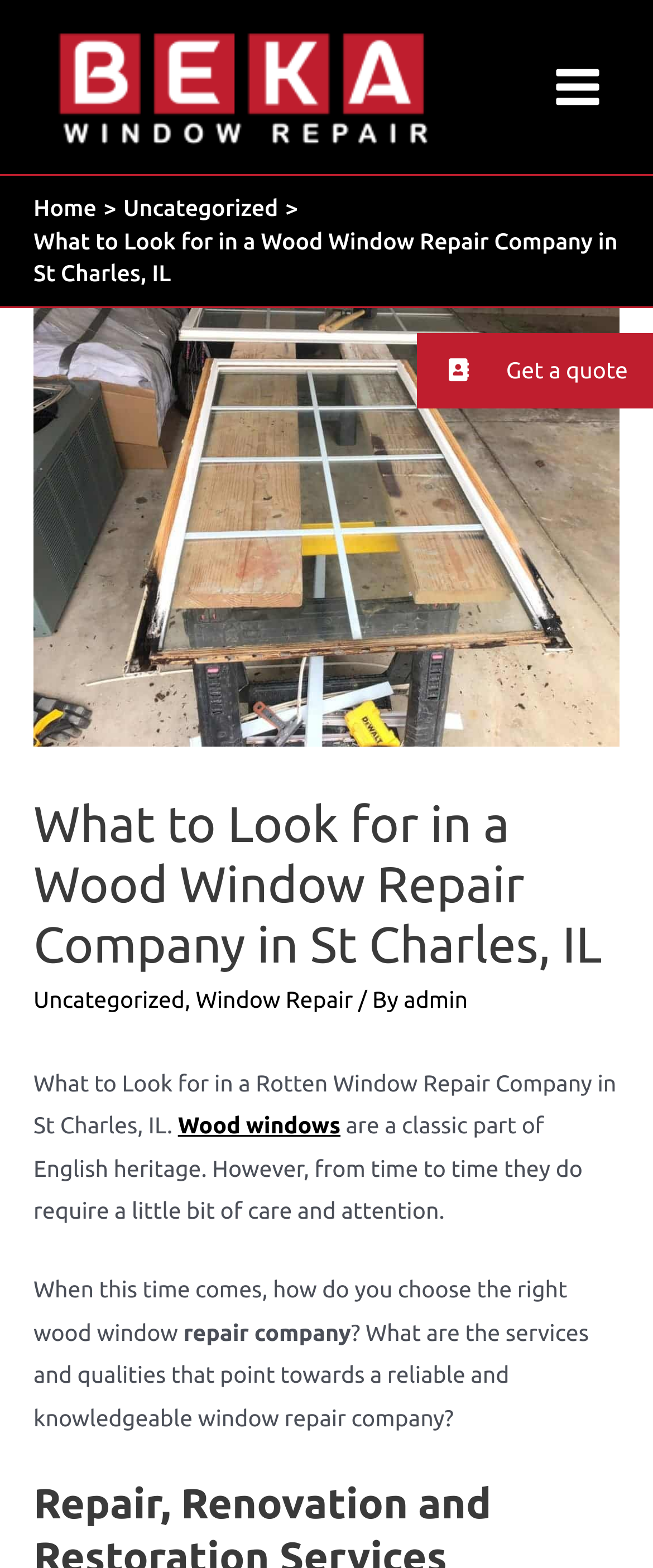Please identify the bounding box coordinates of the element on the webpage that should be clicked to follow this instruction: "Go to the 'Home' page". The bounding box coordinates should be given as four float numbers between 0 and 1, formatted as [left, top, right, bottom].

[0.051, 0.124, 0.148, 0.141]